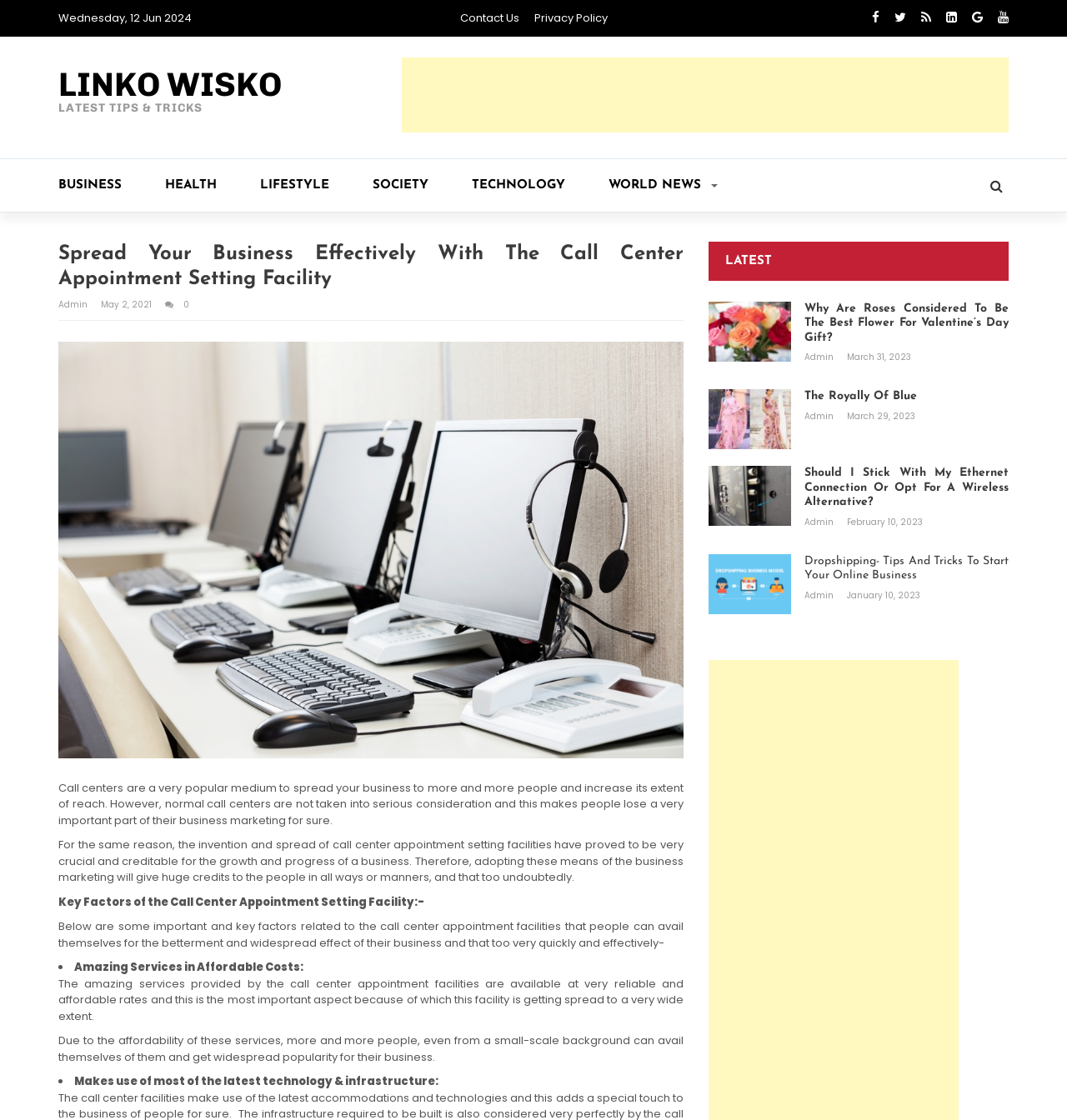What is the date displayed at the top of the webpage?
Using the information presented in the image, please offer a detailed response to the question.

I found the date 'Wednesday, 12 Jun 2024' at the top of the webpage, which is displayed as a static text element.